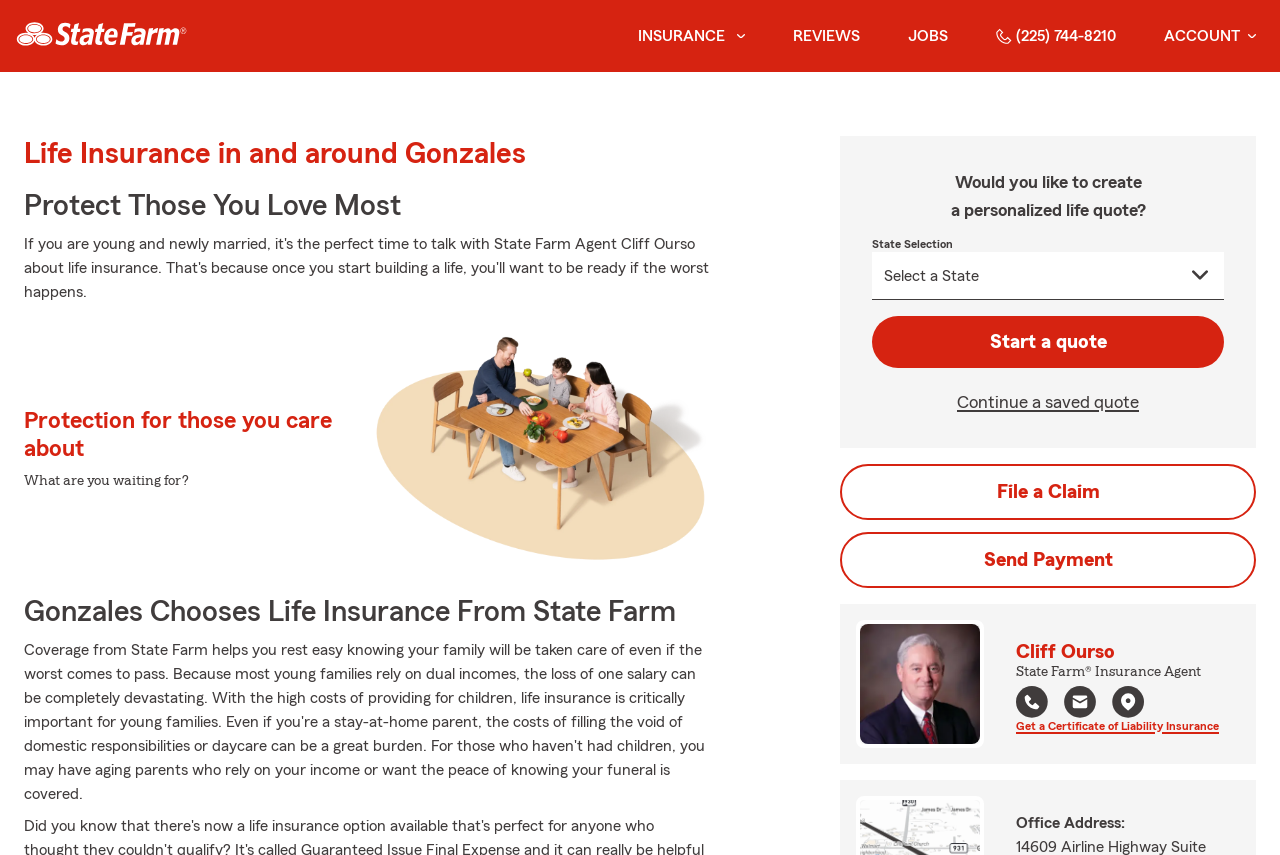What is the phone number to call for life insurance?
Look at the image and answer the question using a single word or phrase.

(225) 744-8210